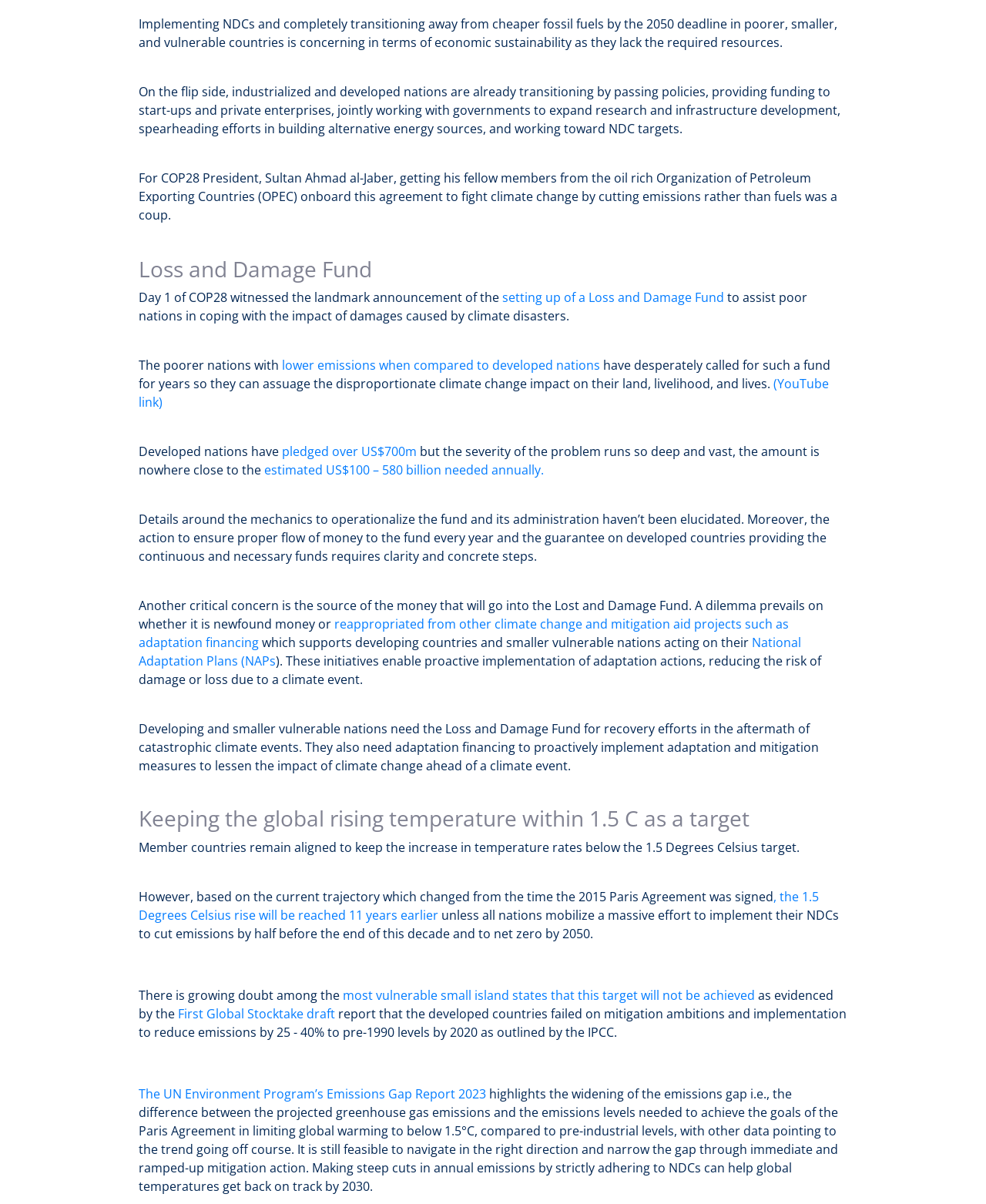Specify the bounding box coordinates of the element's area that should be clicked to execute the given instruction: "Learn about the Emissions Gap Report 2023". The coordinates should be four float numbers between 0 and 1, i.e., [left, top, right, bottom].

[0.141, 0.901, 0.493, 0.916]